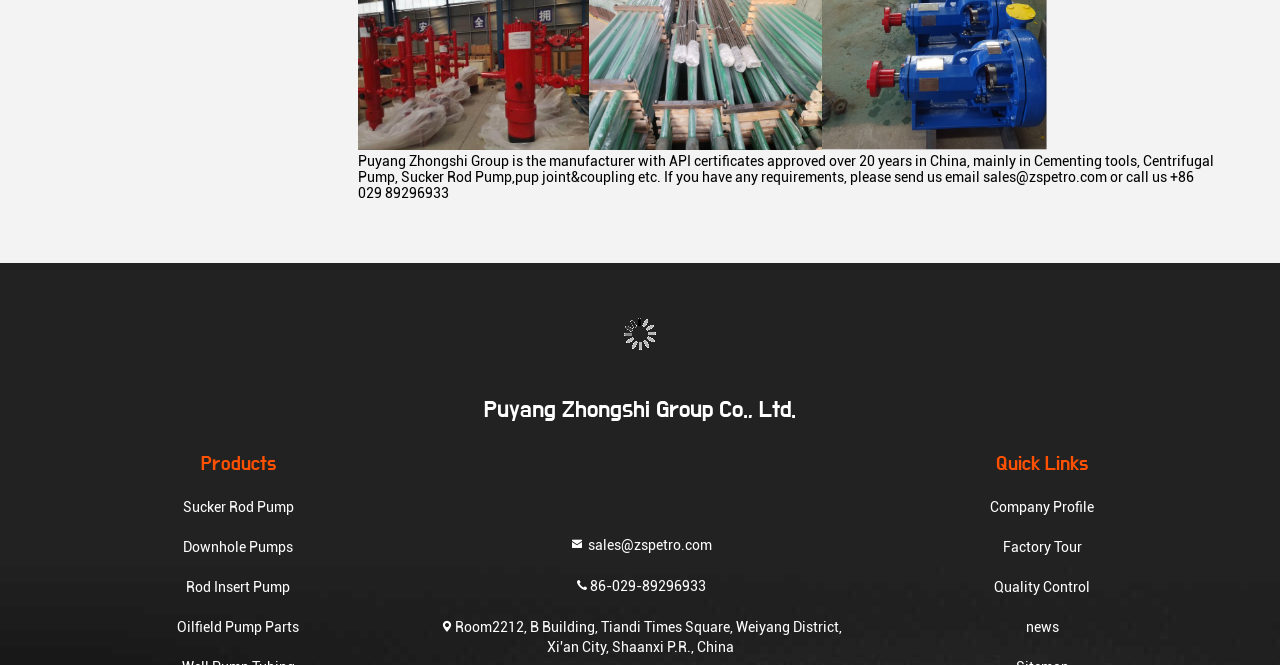What are the products offered by the company?
Please provide a full and detailed response to the question.

The products are listed in the static text at the top of the webpage, and there are also links to specific product categories such as Sucker Rod Pump, Downhole Pumps, and Oilfield Pump Parts.